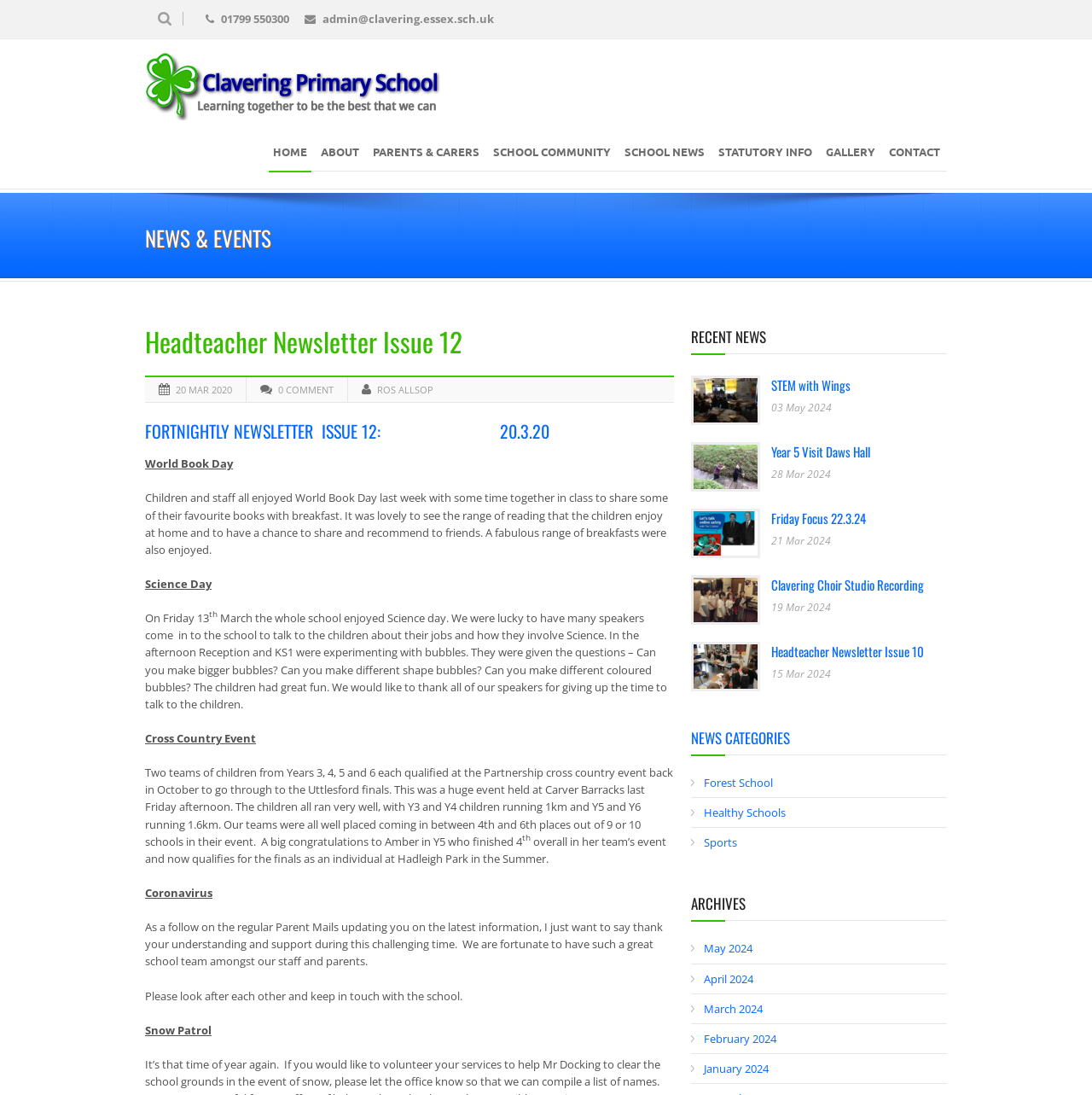Please specify the coordinates of the bounding box for the element that should be clicked to carry out this instruction: "Explore 'Private Motorhomes For Sale In Lancashire'". The coordinates must be four float numbers between 0 and 1, formatted as [left, top, right, bottom].

None